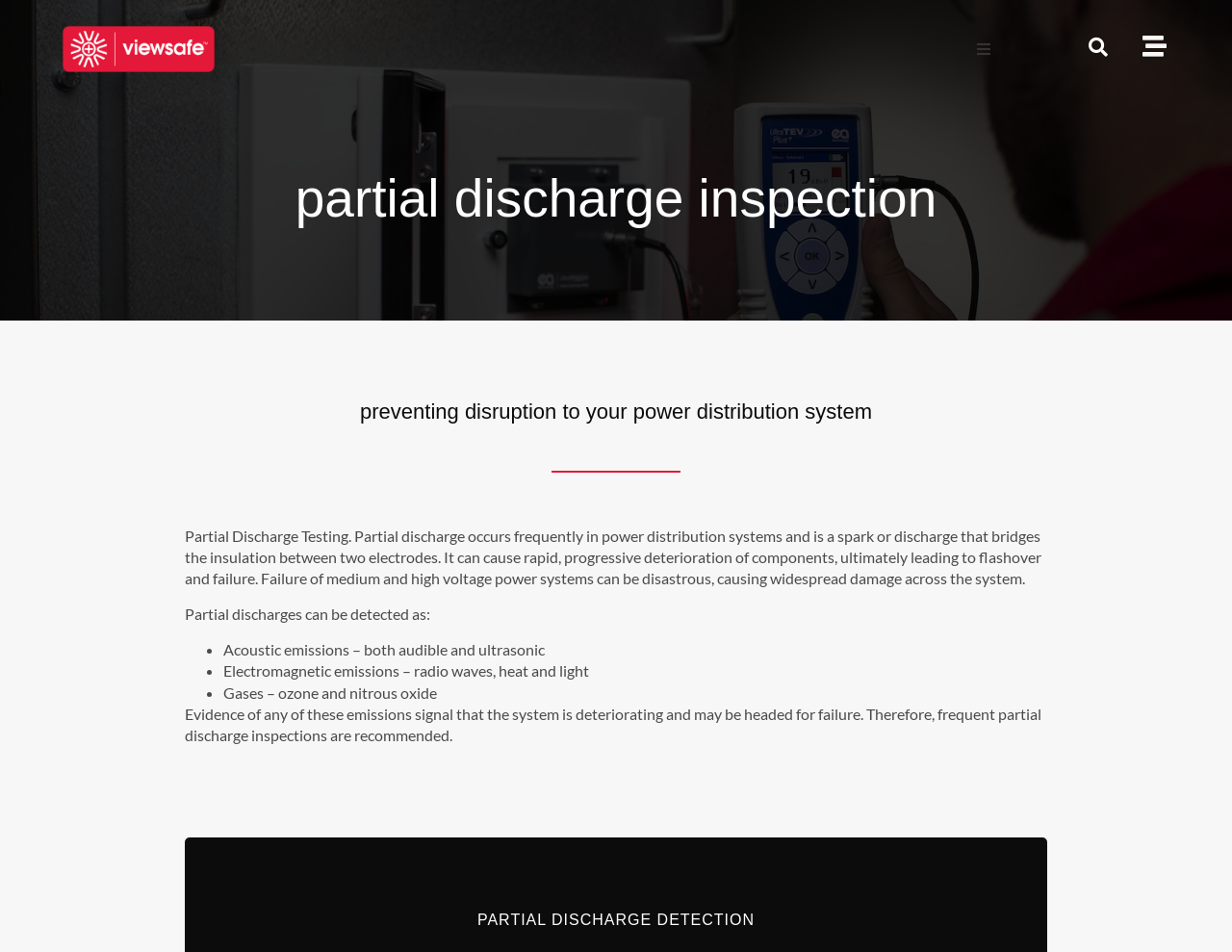Answer the question briefly using a single word or phrase: 
What can partial discharge cause?

Rapid deterioration of components